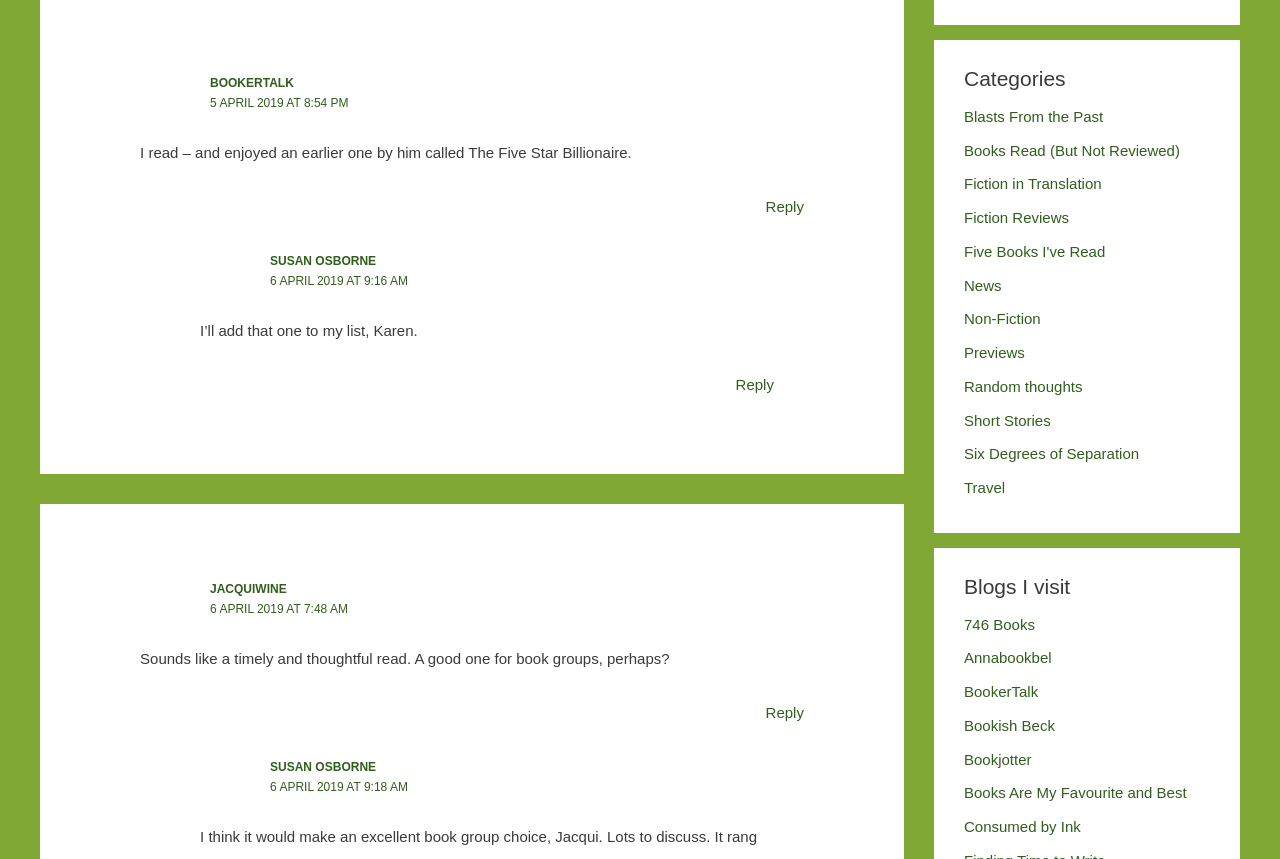Find the bounding box coordinates of the clickable area required to complete the following action: "Visit 746 Books".

[0.753, 0.717, 0.809, 0.736]